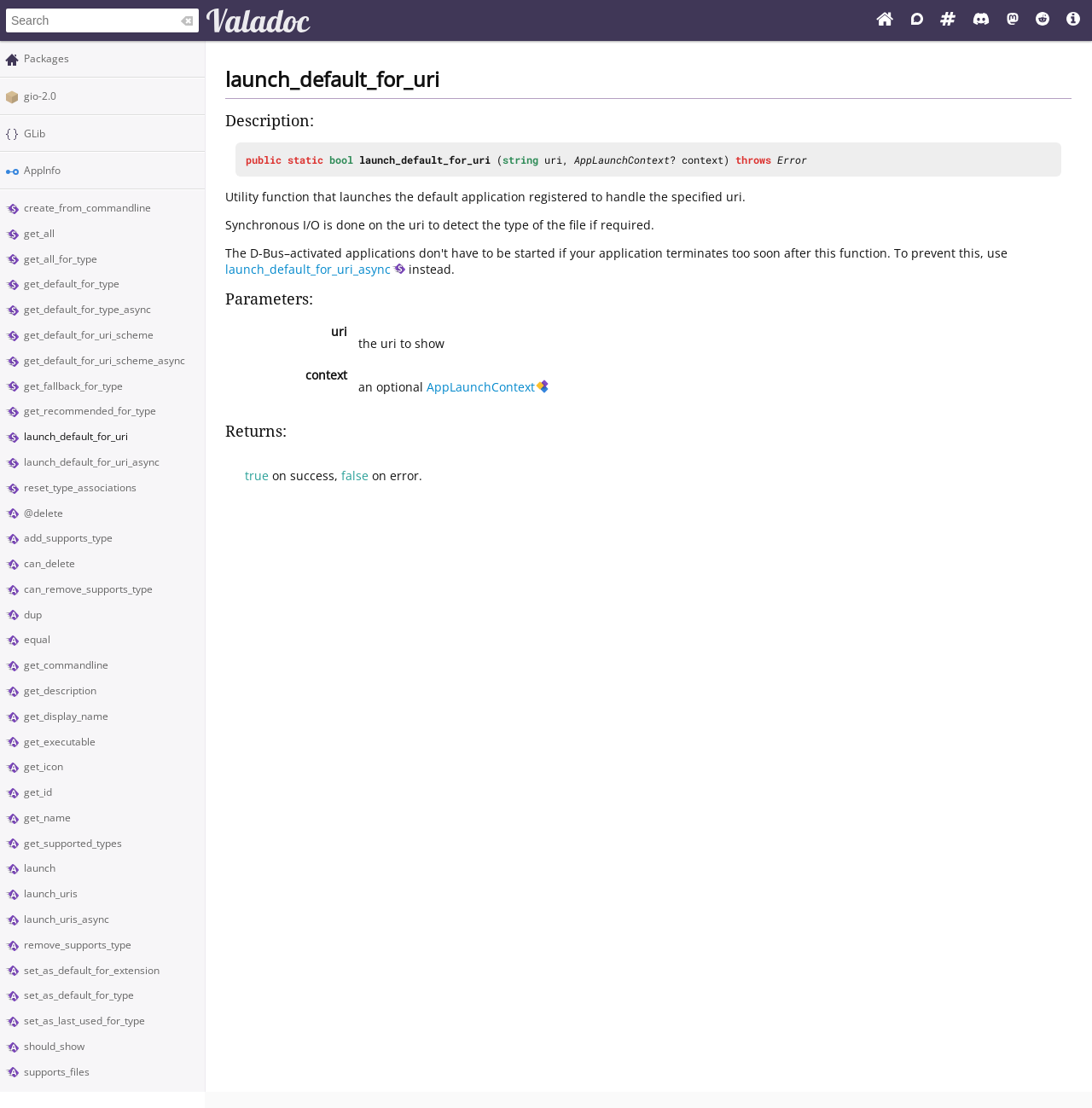Please identify the bounding box coordinates of the element that needs to be clicked to execute the following command: "Get information about the launch_default_for_uri function". Provide the bounding box using four float numbers between 0 and 1, formatted as [left, top, right, bottom].

[0.206, 0.059, 0.981, 0.084]